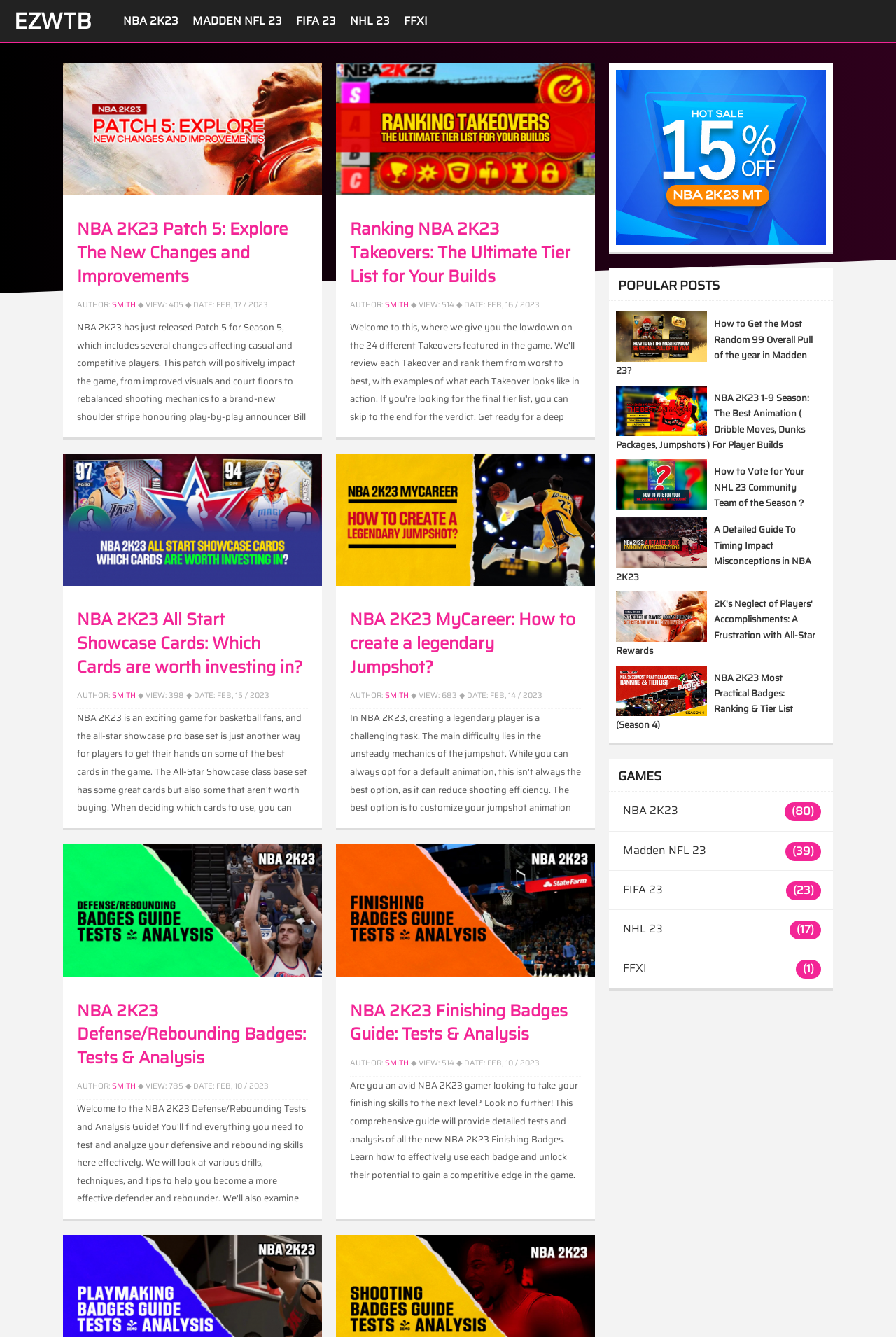Please locate the UI element described by "FIFA 23" and provide its bounding box coordinates.

[0.323, 0.001, 0.383, 0.03]